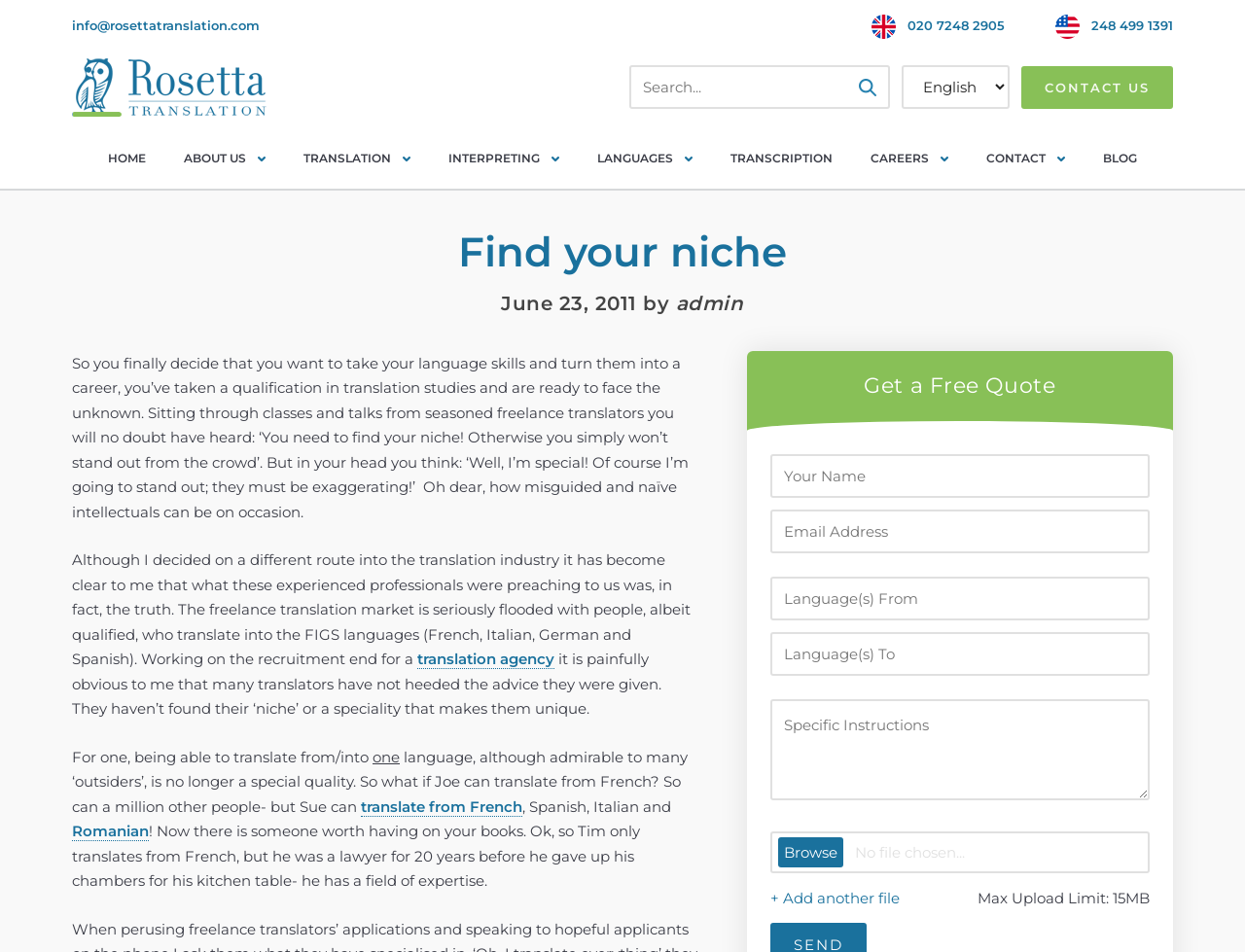Please use the details from the image to answer the following question comprehensively:
What is the maximum upload limit for files?

I found the maximum upload limit by looking at the static text 'Max Upload Limit: 15MB' with bounding box coordinates [0.785, 0.934, 0.923, 0.953] below the 'Browse' button.